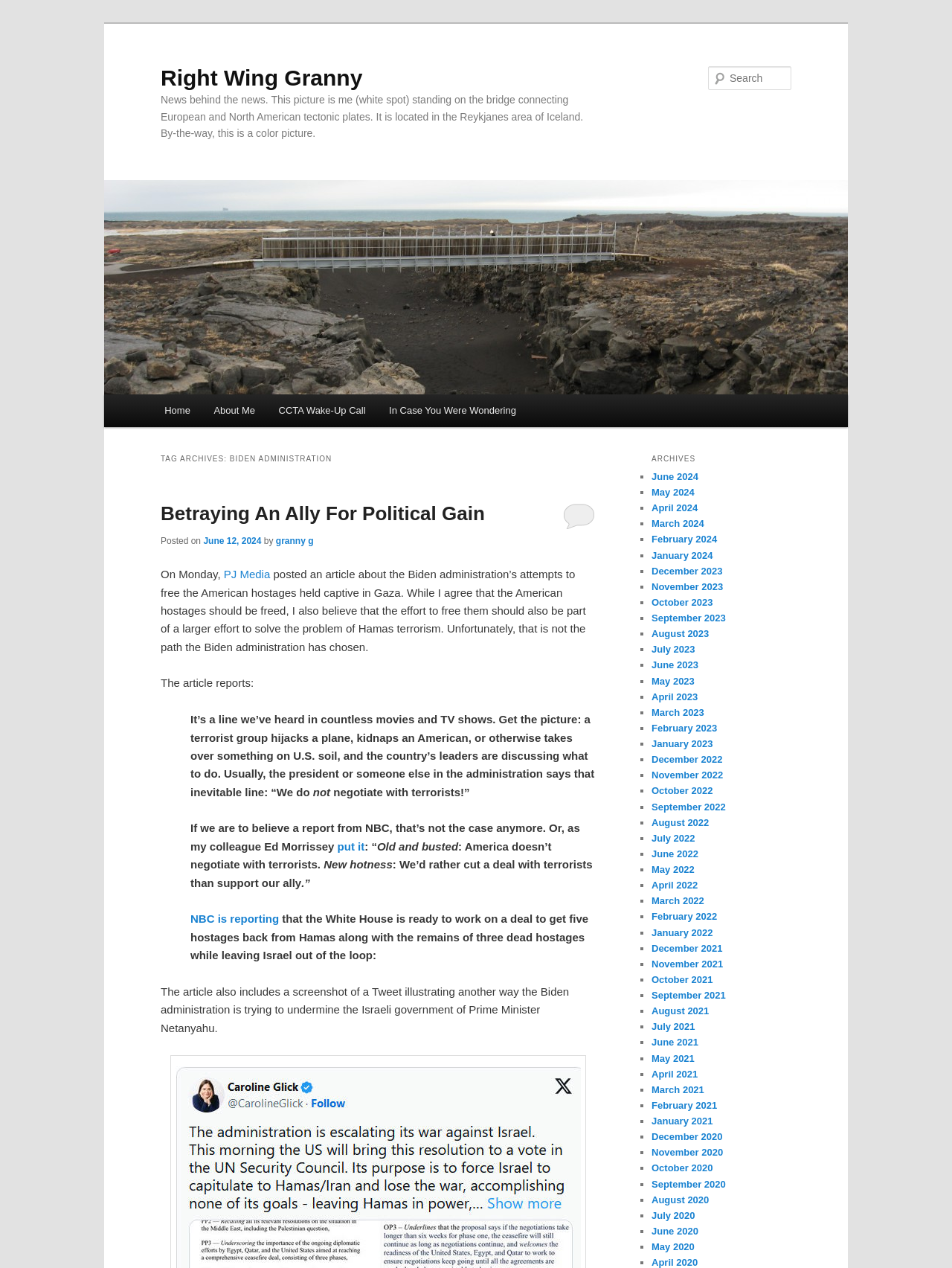Please respond in a single word or phrase: 
What is the topic of the article?

Biden administration